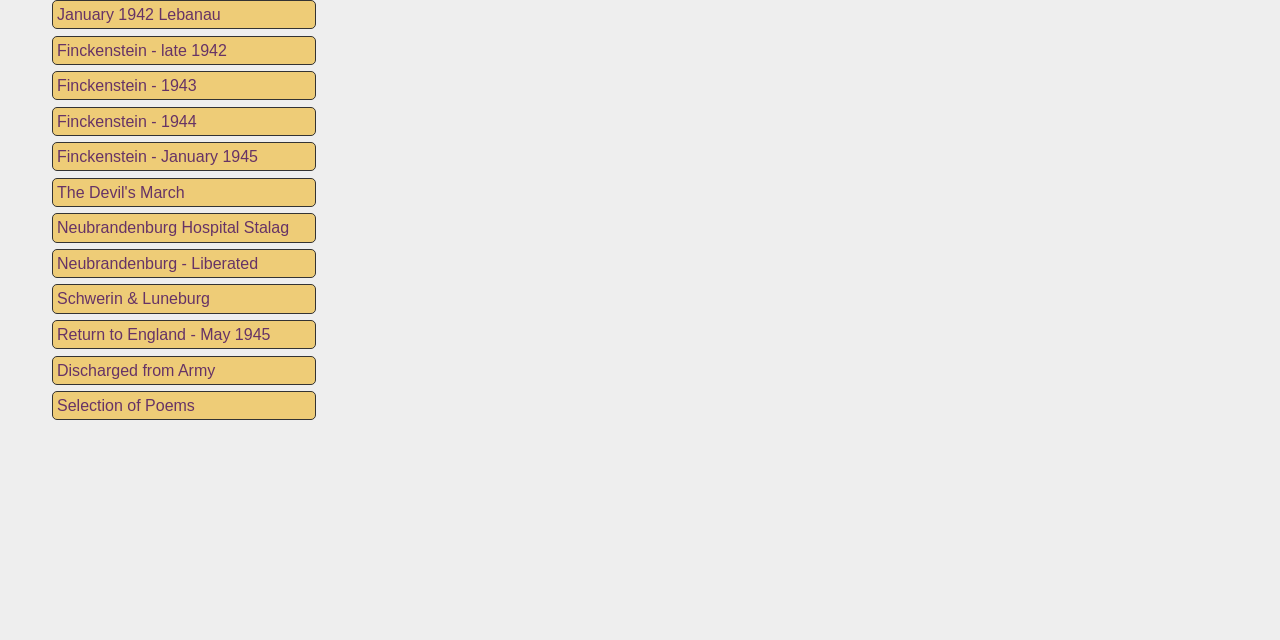Determine the bounding box coordinates of the UI element that matches the following description: "Finckenstein - January 1945". The coordinates should be four float numbers between 0 and 1 in the format [left, top, right, bottom].

[0.041, 0.222, 0.247, 0.268]